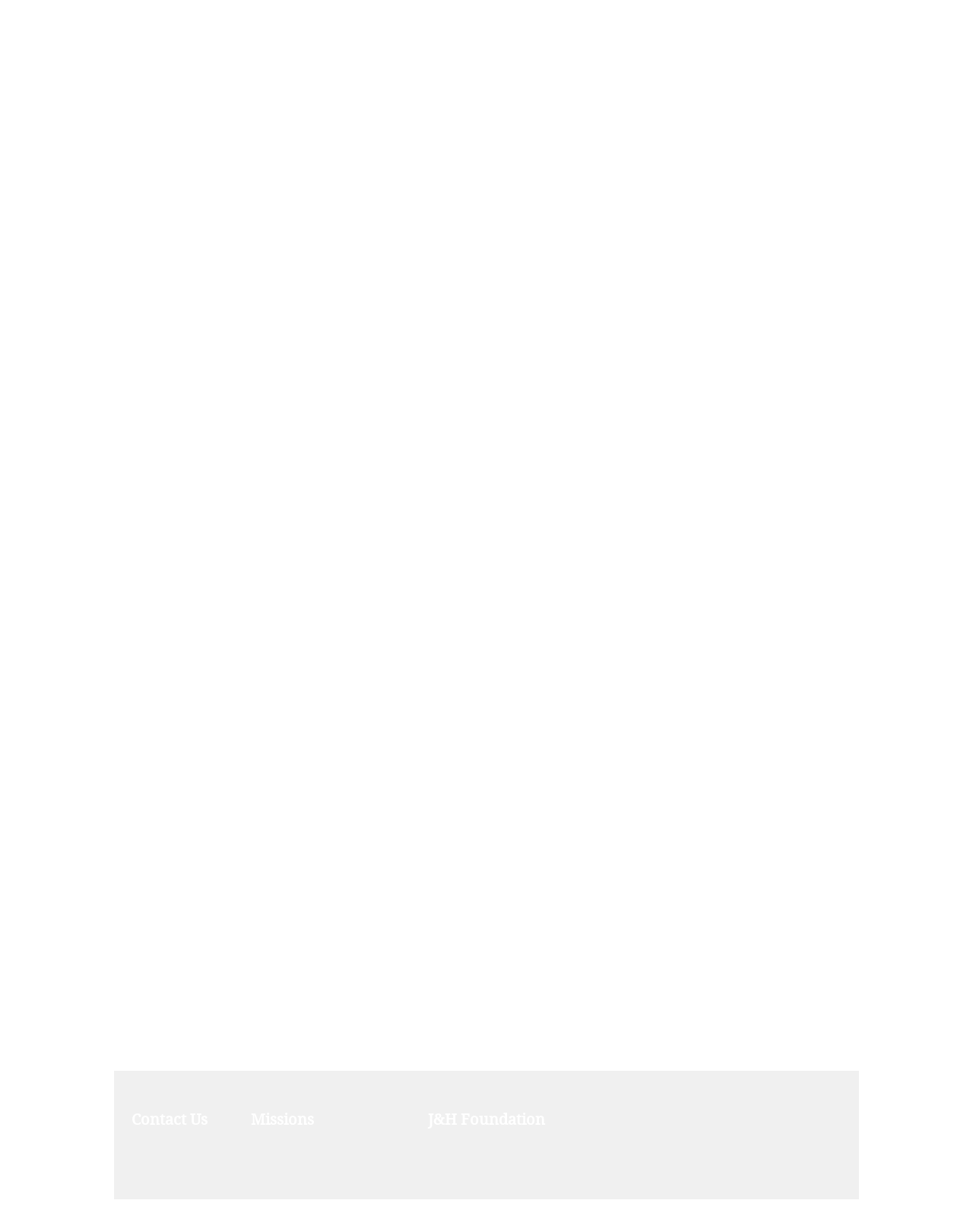Give a one-word or short phrase answer to the question: 
What is the last link in the top navigation bar?

Nonprofit